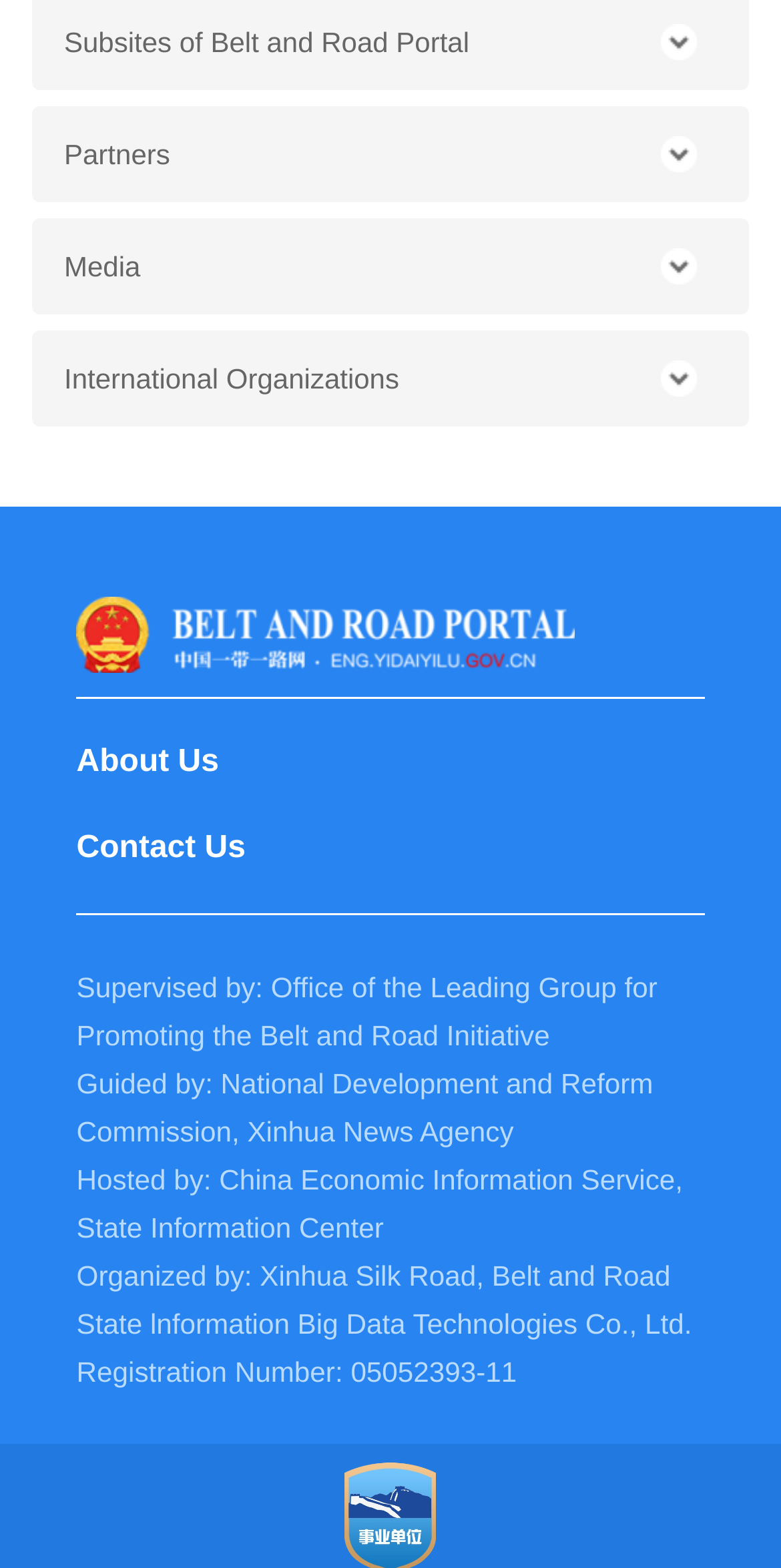Show me the bounding box coordinates of the clickable region to achieve the task as per the instruction: "Click International Organizations".

[0.041, 0.211, 0.959, 0.272]